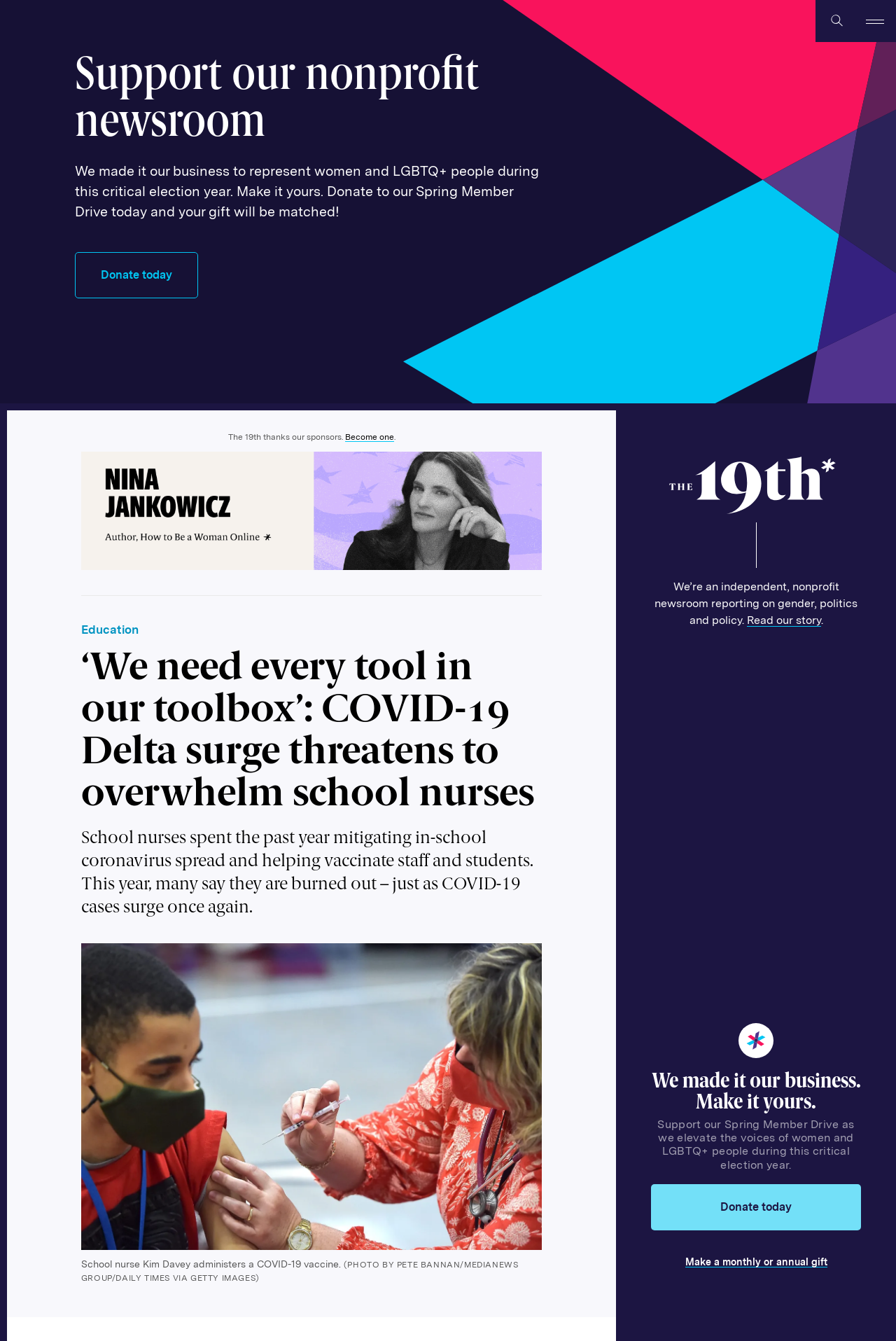Respond with a single word or phrase to the following question: What is the purpose of the 'Share' button?

To share the article